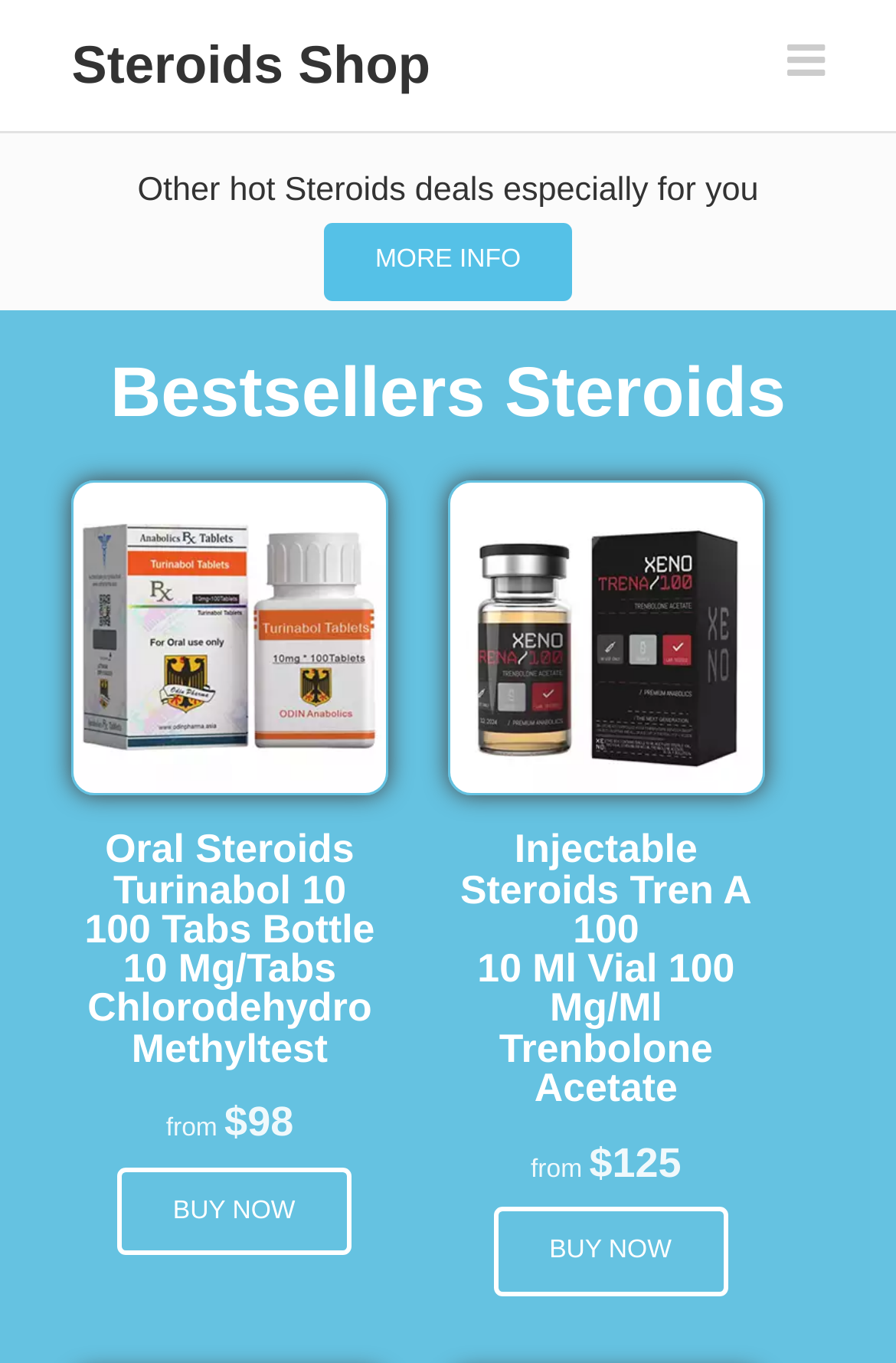How many tabs are in the Oral Steroids Turinabol 10 bottle?
Look at the image and provide a detailed response to the question.

I found the answer by looking at the element 'Oral Steroids Turinabol 10 100 Tabs Bottle 10 Mg/Tabs Chlorodehydro Methyltest', which explicitly states that the bottle contains 100 tabs.